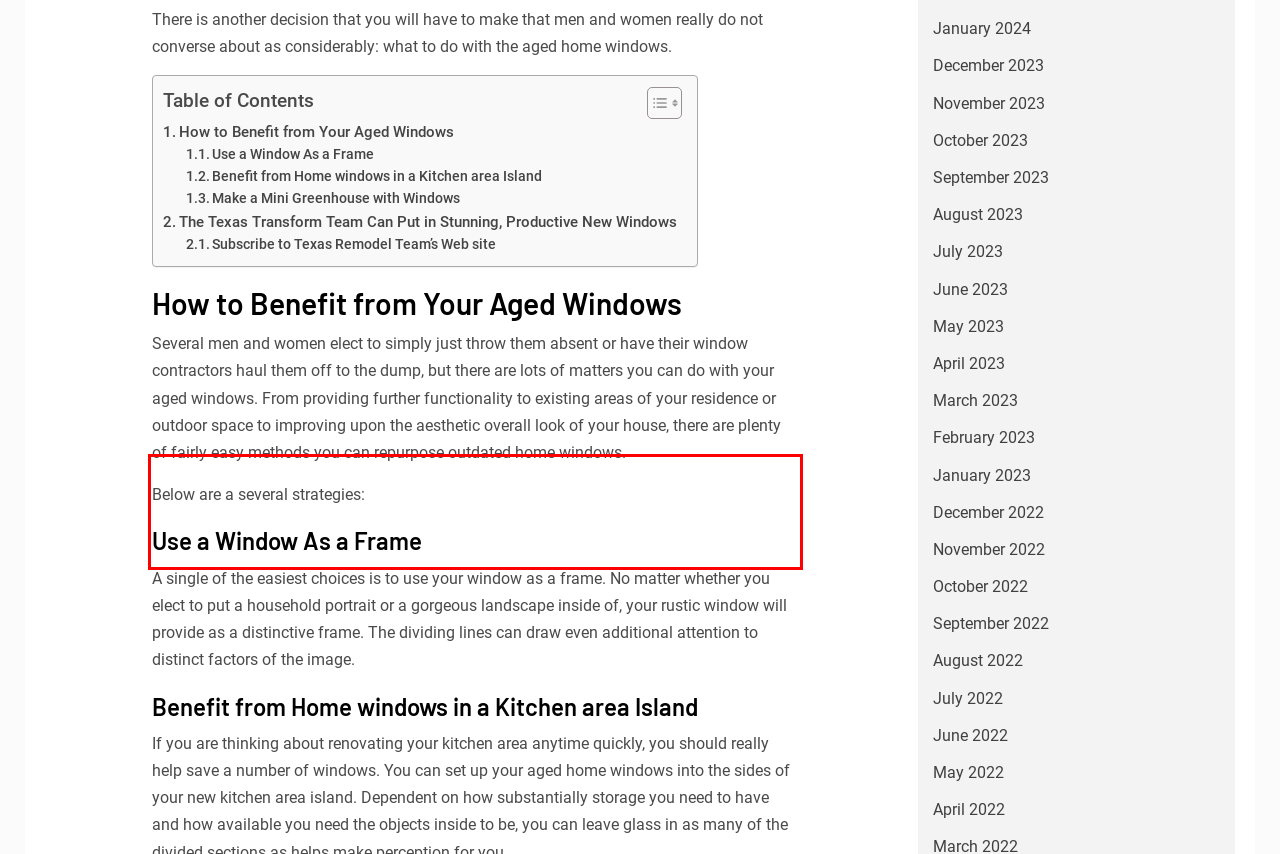Please identify and extract the text content from the UI element encased in a red bounding box on the provided webpage screenshot.

A single of the easiest choices is to use your window as a frame. No matter whether you elect to put a household portrait or a gorgeous landscape inside of, your rustic window will provide as a distinctive frame. The dividing lines can draw even additional attention to distinct factors of the image.